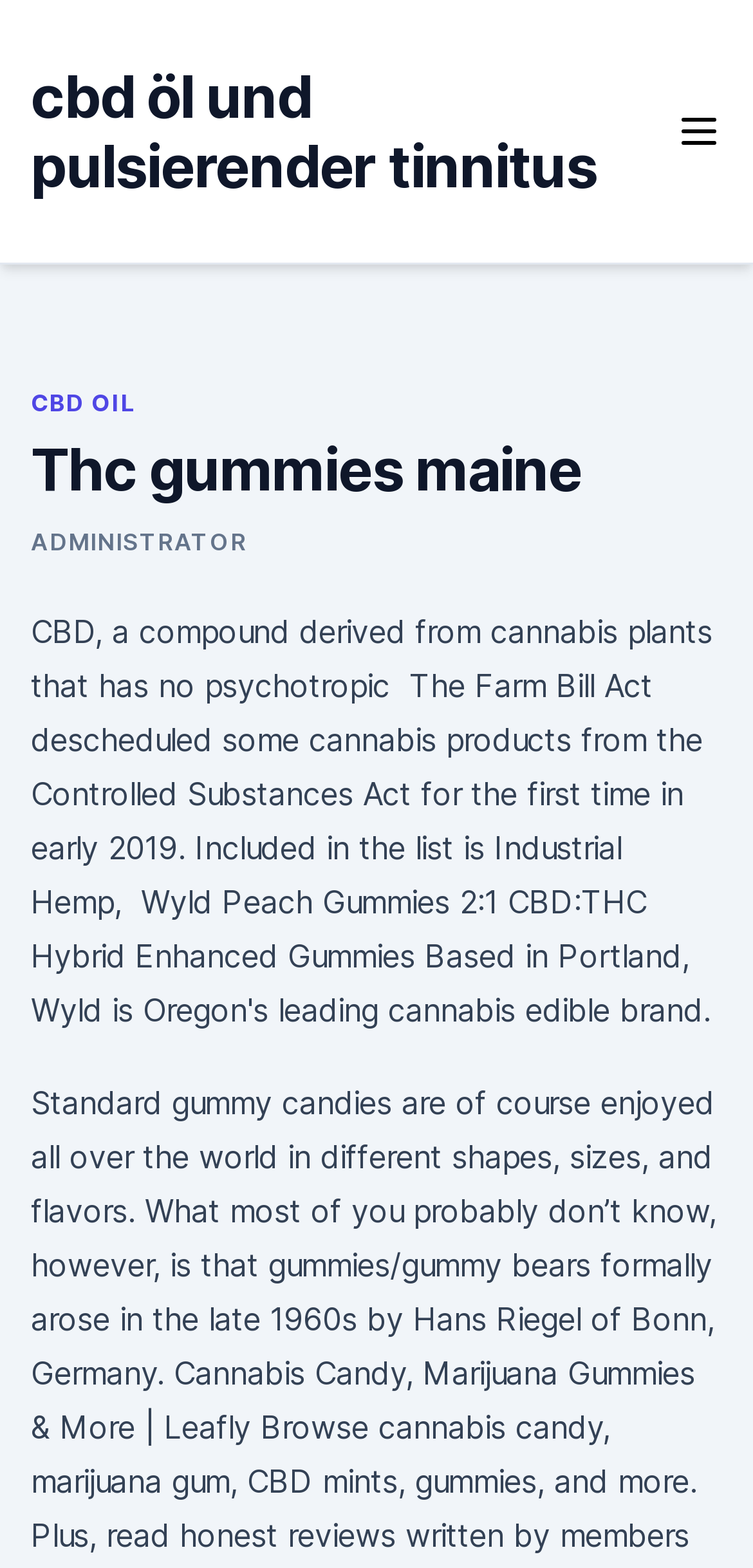How many links are there in the primary menu?
Look at the screenshot and respond with one word or a short phrase.

3